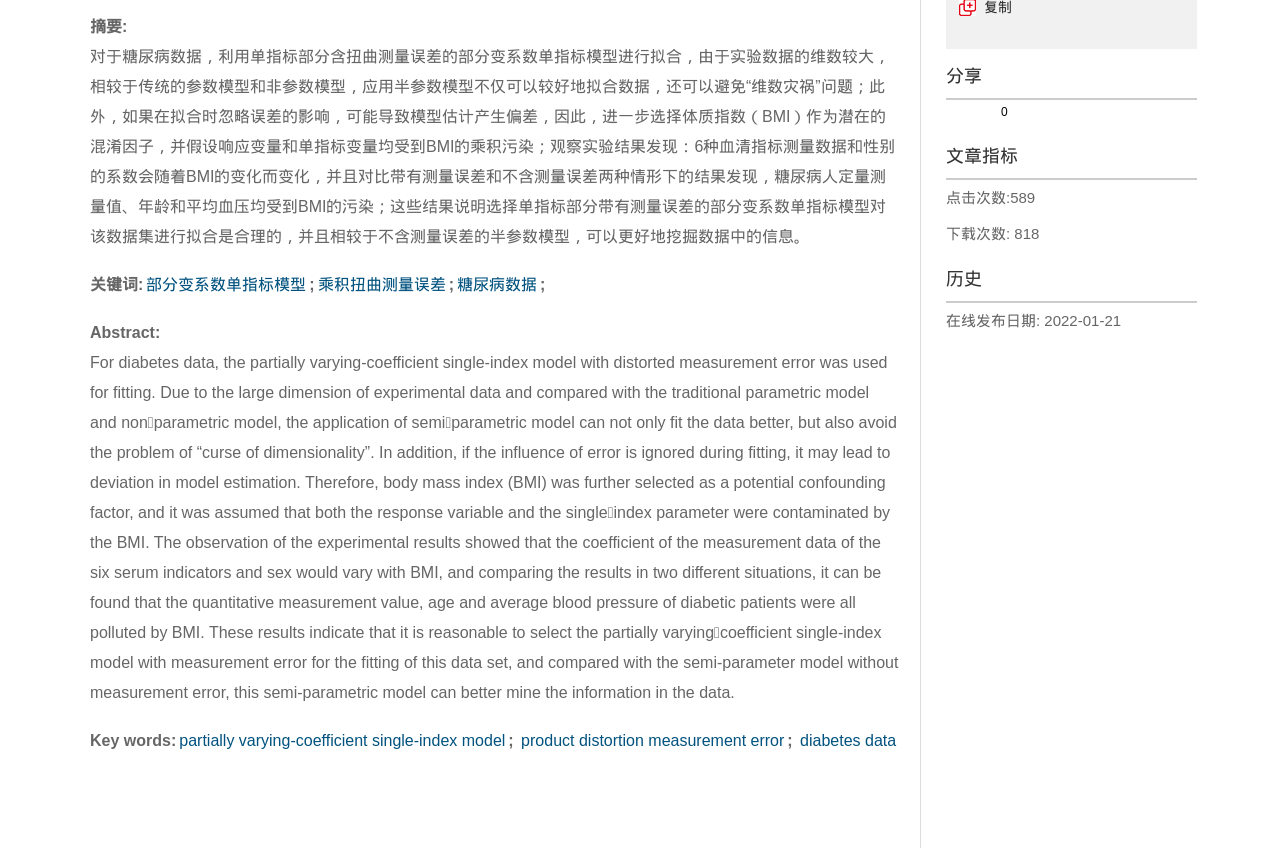Extract the bounding box for the UI element that matches this description: "diabetes data".

[0.622, 0.864, 0.7, 0.884]